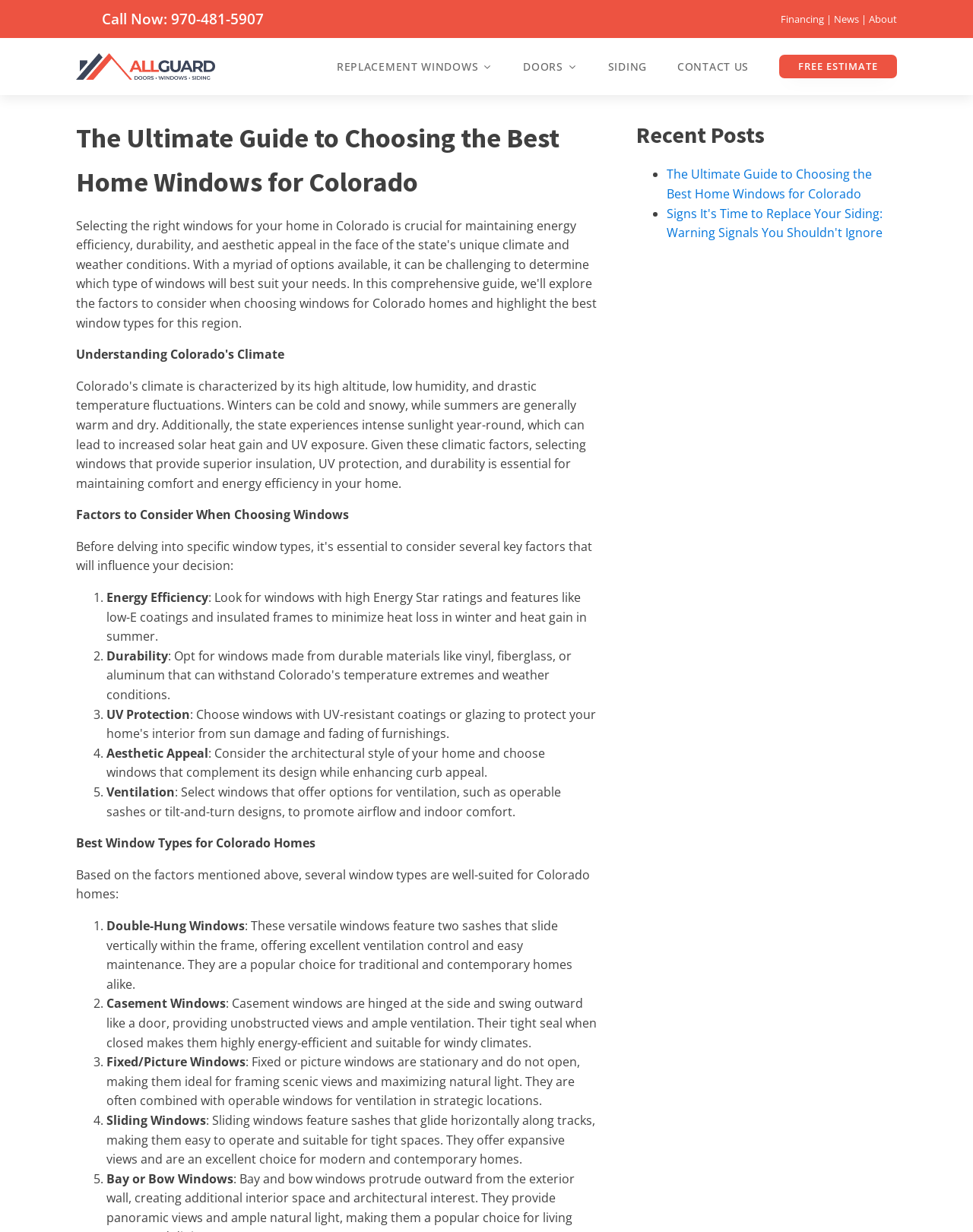What is the title of the recent post about siding?
Please provide a comprehensive answer to the question based on the webpage screenshot.

The webpage has a section titled 'Recent Posts', which lists several recent articles. One of the articles is about siding, and its title is 'Signs It's Time to Replace Your Siding: Warning Signals You Shouldn't Ignore'.